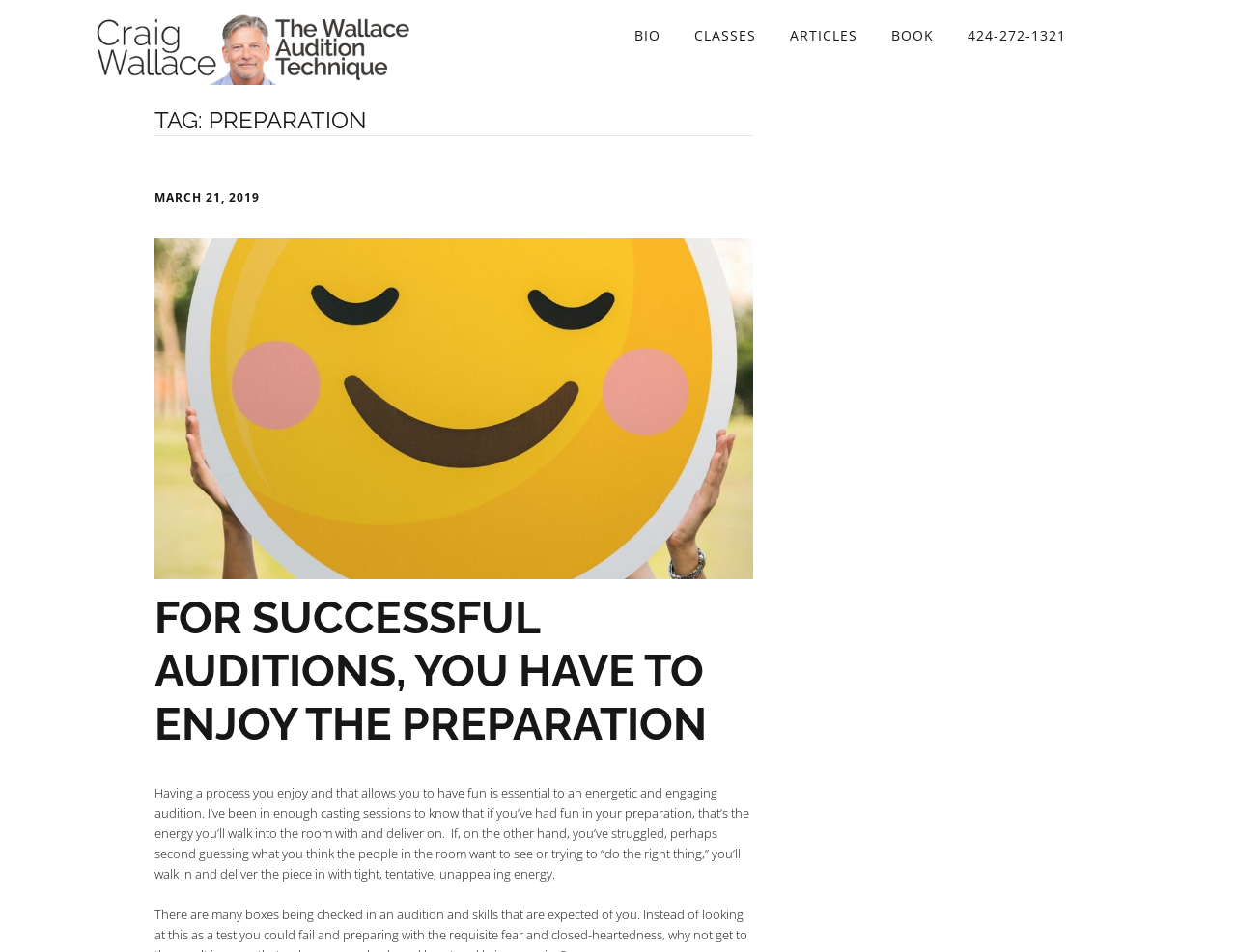Find the bounding box of the UI element described as: "Classes". The bounding box coordinates should be given as four float values between 0 and 1, i.e., [left, top, right, bottom].

[0.549, 0.016, 0.624, 0.058]